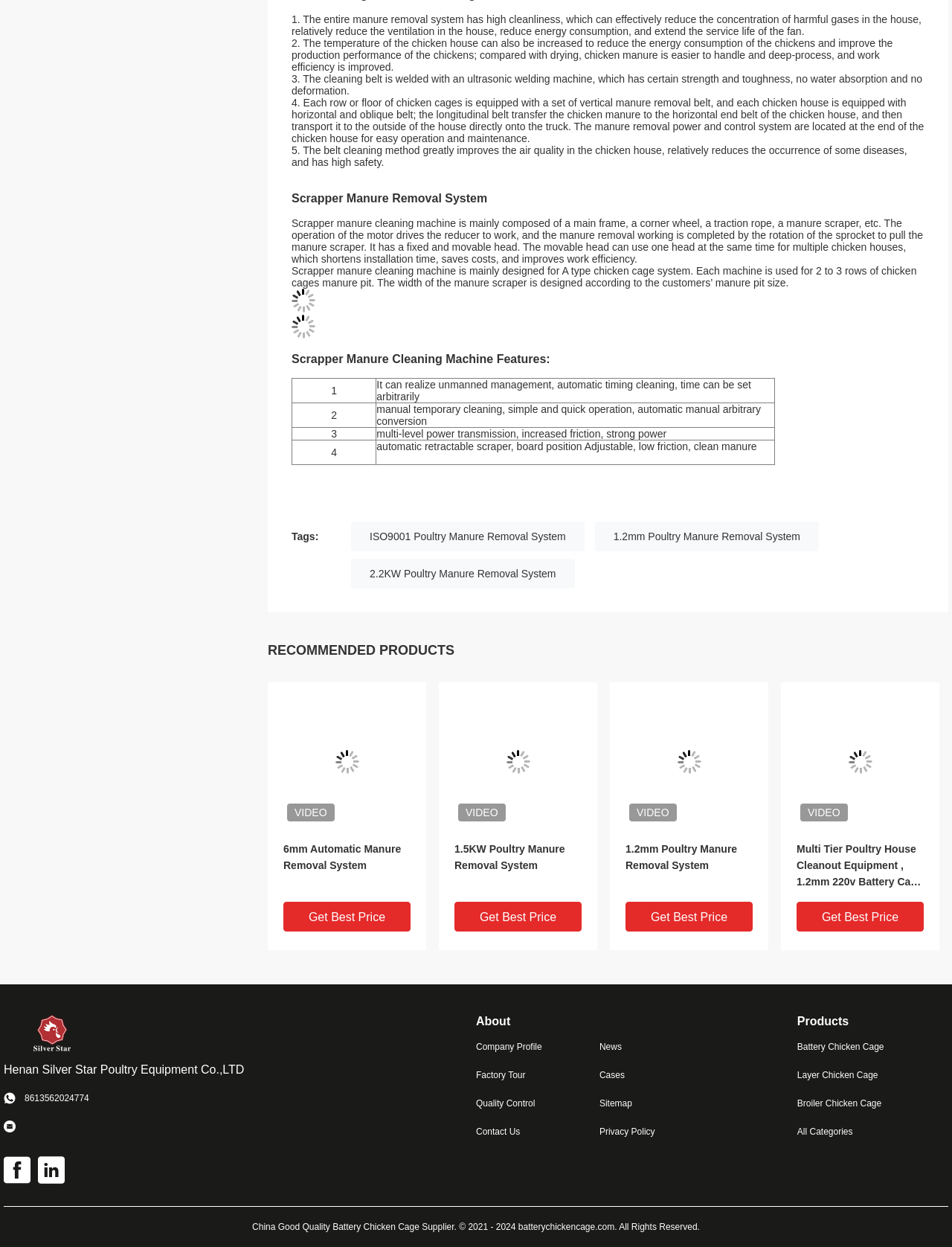Can you identify the bounding box coordinates of the clickable region needed to carry out this instruction: 'View the 'ISO9001 Poultry Manure Removal System' link'? The coordinates should be four float numbers within the range of 0 to 1, stated as [left, top, right, bottom].

[0.369, 0.418, 0.614, 0.442]